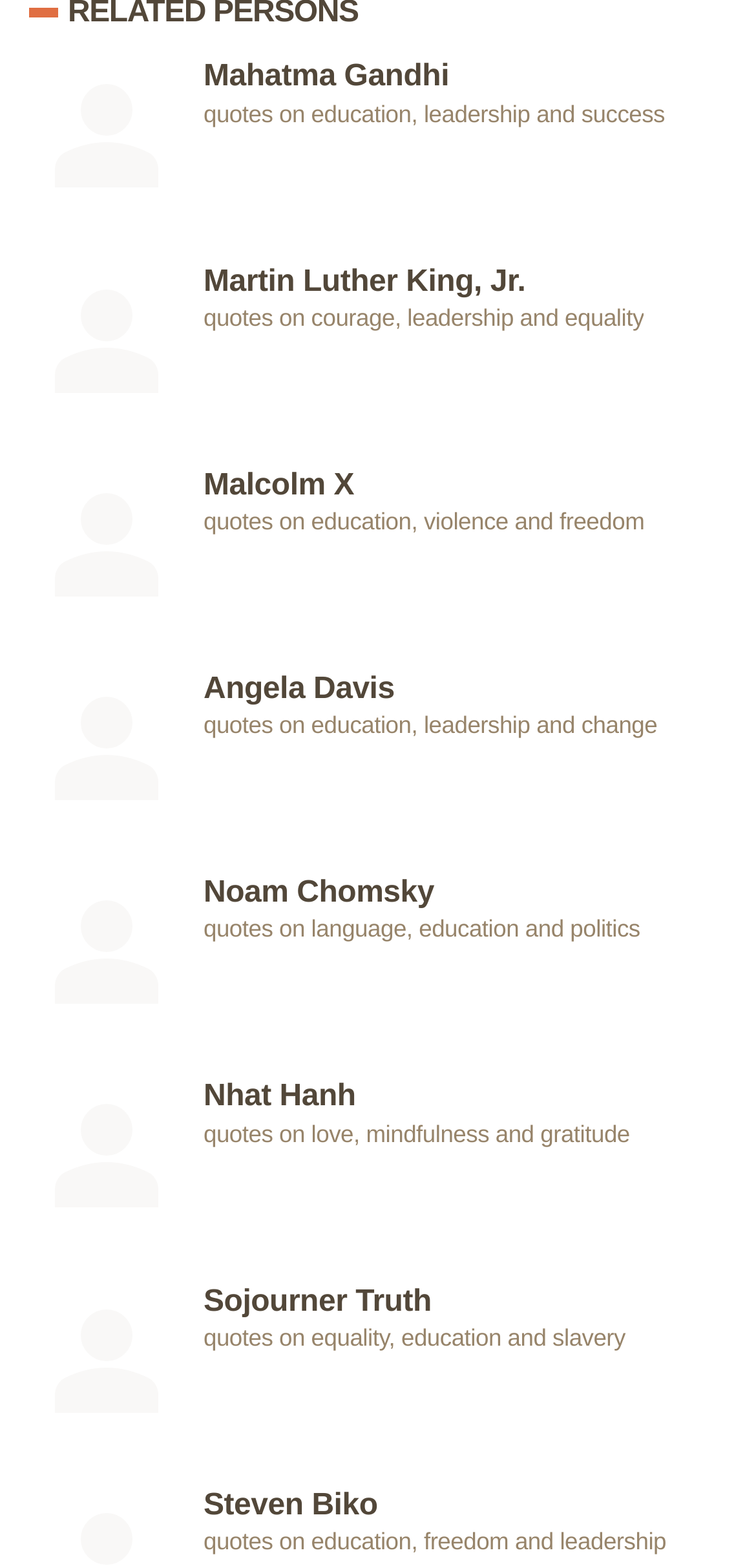What is the topic of the quote by Martin Luther King, Jr.?
Ensure your answer is thorough and detailed.

I looked at the link corresponding to Martin Luther King, Jr. and saw that the quote is about courage, leadership, and equality, as indicated by the text 'Martin Luther King, Jr. quotes on courage, leadership and equality'.